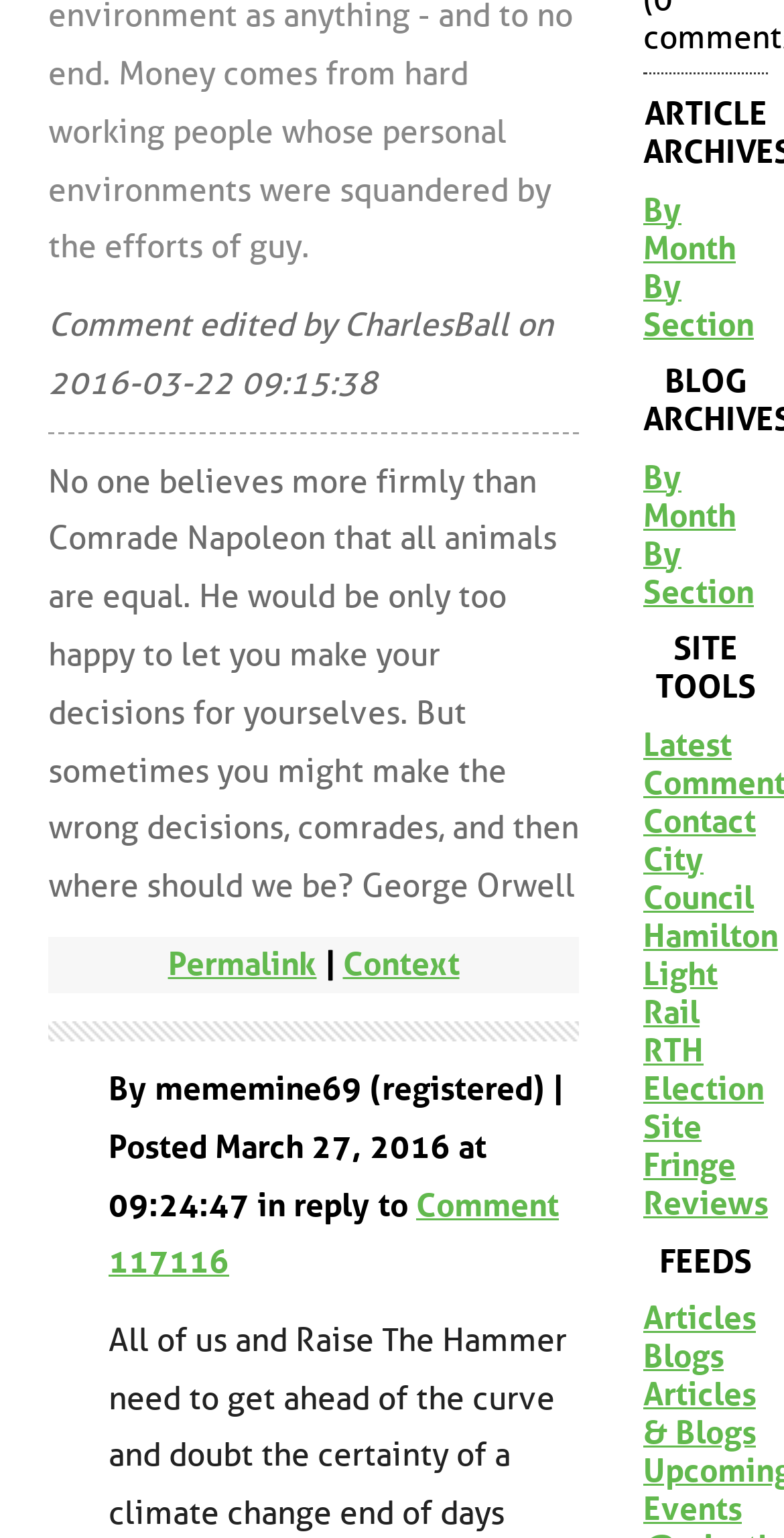Please find the bounding box coordinates of the element that must be clicked to perform the given instruction: "Read latest comments". The coordinates should be four float numbers from 0 to 1, i.e., [left, top, right, bottom].

[0.821, 0.472, 0.979, 0.521]